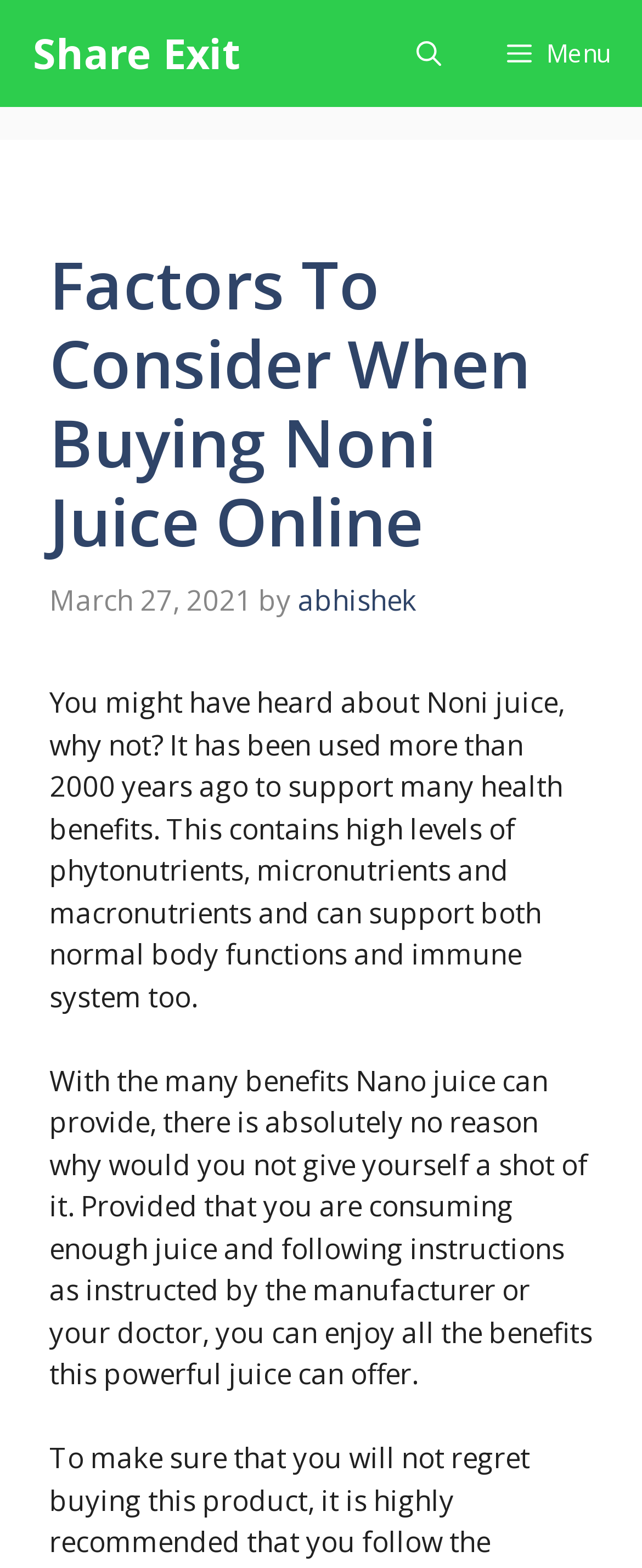Review the image closely and give a comprehensive answer to the question: What are the benefits of Noni juice?

I found the benefits of Noni juice by reading the static text in the main content section, which mentions that it 'has been used more than 2000 years ago to support many health benefits' and 'can support both normal body functions and immune system too'.